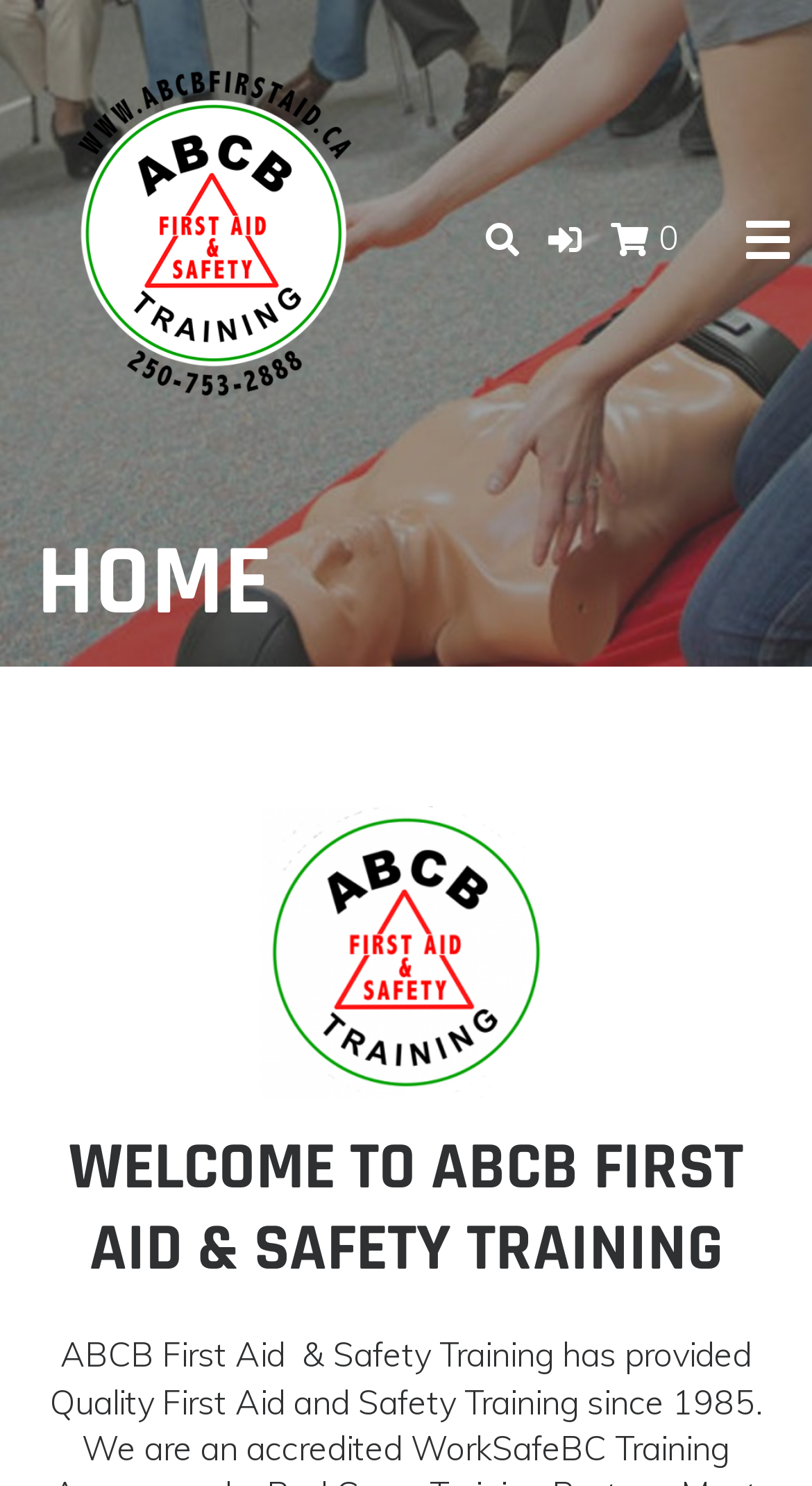Is there a search function on the webpage?
Answer the question with a single word or phrase, referring to the image.

No